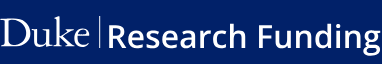Please answer the following question using a single word or phrase: 
What is the font style of the title?

Bold, modern